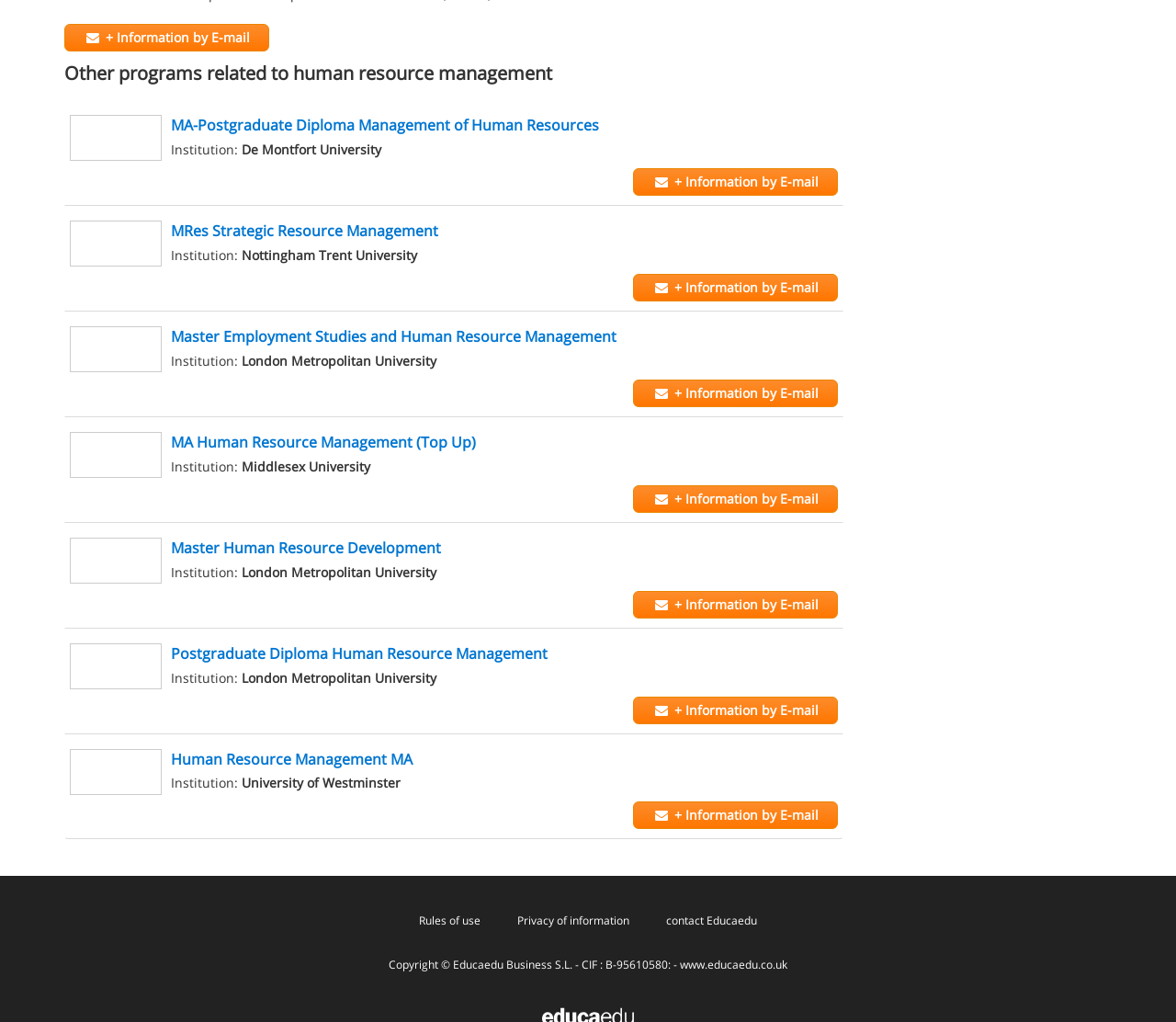Locate the UI element described by bruce@brucestrong.com and provide its bounding box coordinates. Use the format (top-left x, top-left y, bottom-right x, bottom-right y) with all values as floating point numbers between 0 and 1.

None